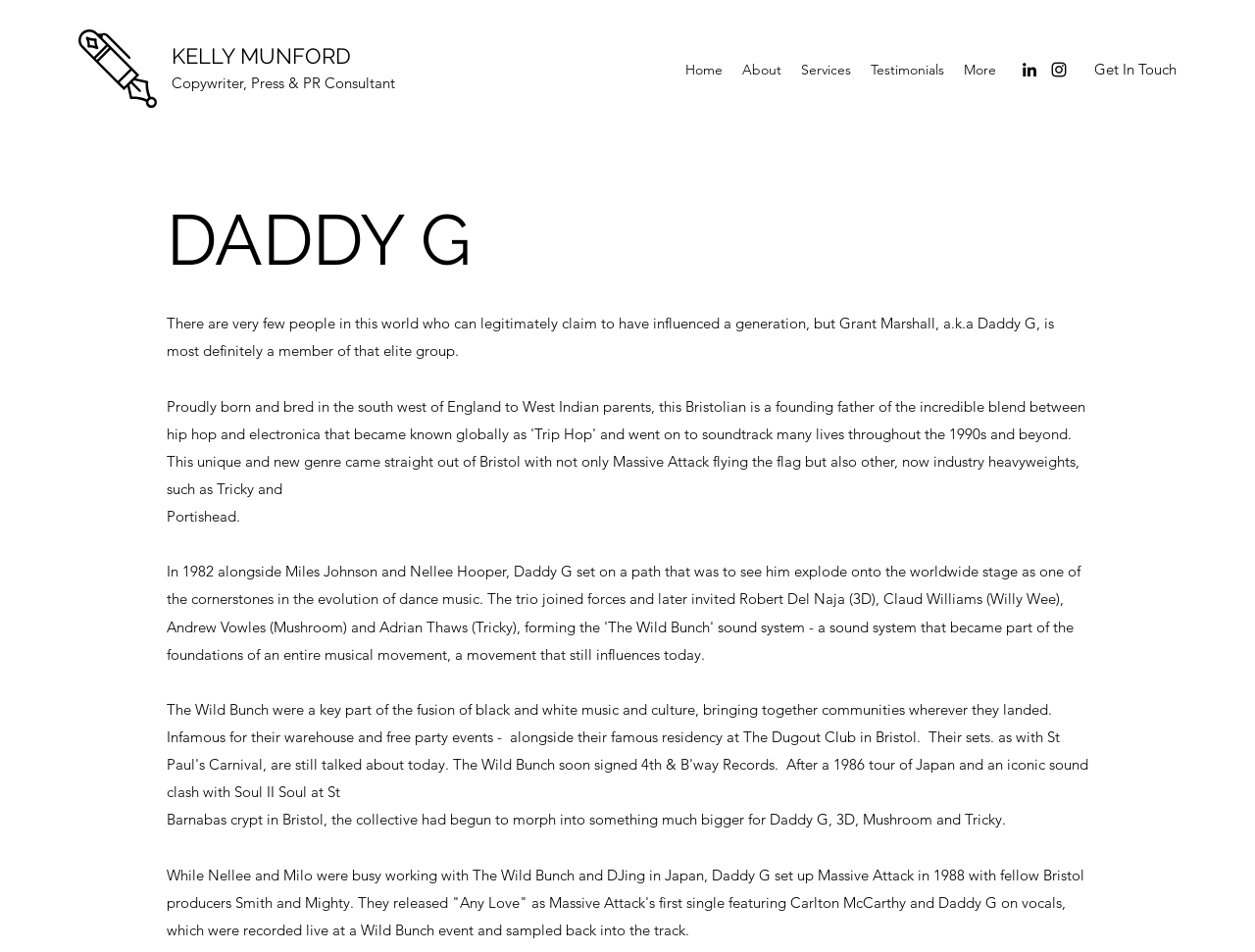Please identify the bounding box coordinates of the element on the webpage that should be clicked to follow this instruction: "Check out Daddy G's social media on LinkedIn". The bounding box coordinates should be given as four float numbers between 0 and 1, formatted as [left, top, right, bottom].

[0.812, 0.063, 0.828, 0.083]